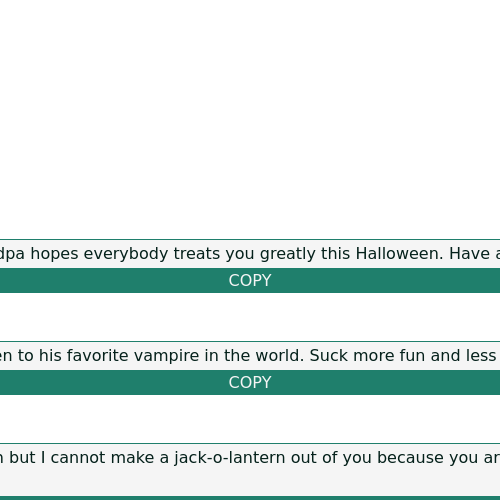Answer the question using only a single word or phrase: 
What is the tone of the Halloween card message?

Affectionate and whimsical